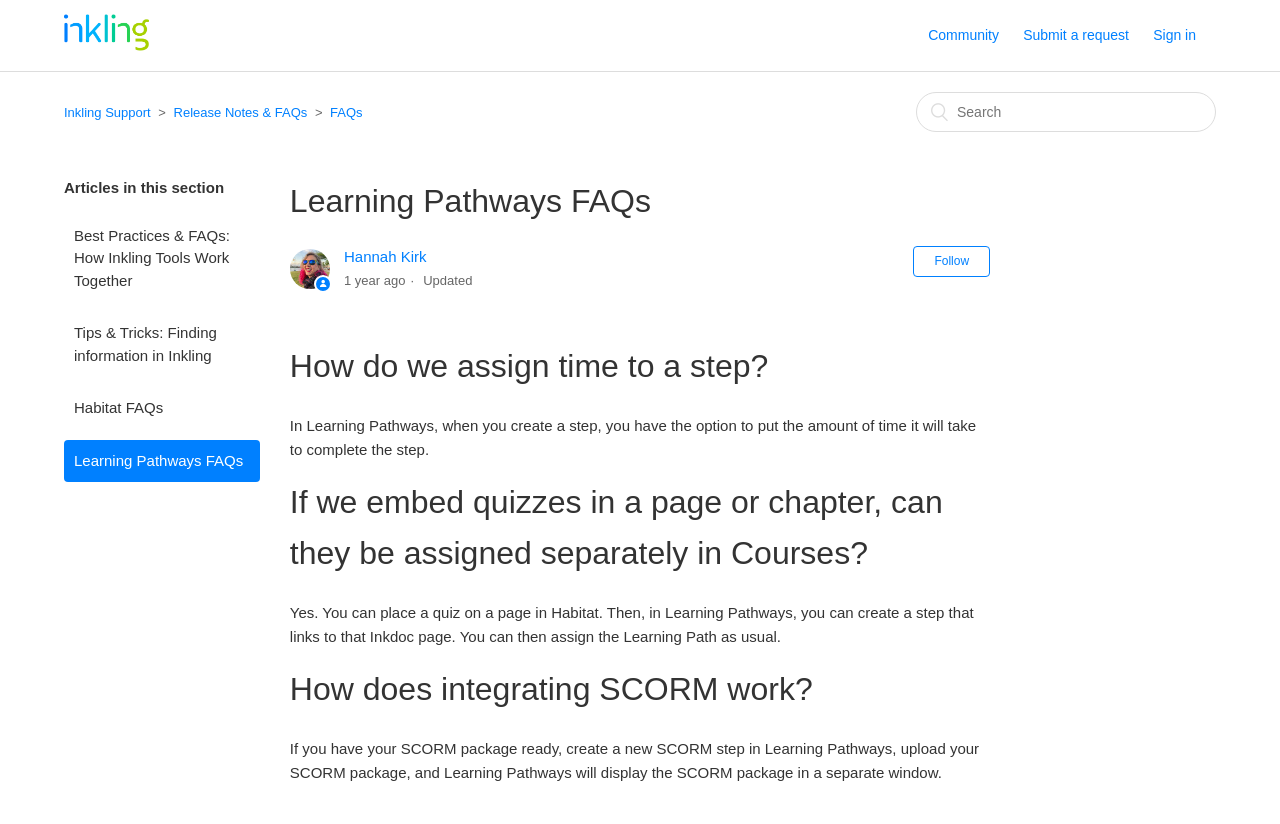Please indicate the bounding box coordinates for the clickable area to complete the following task: "Search for something". The coordinates should be specified as four float numbers between 0 and 1, i.e., [left, top, right, bottom].

[0.716, 0.112, 0.95, 0.16]